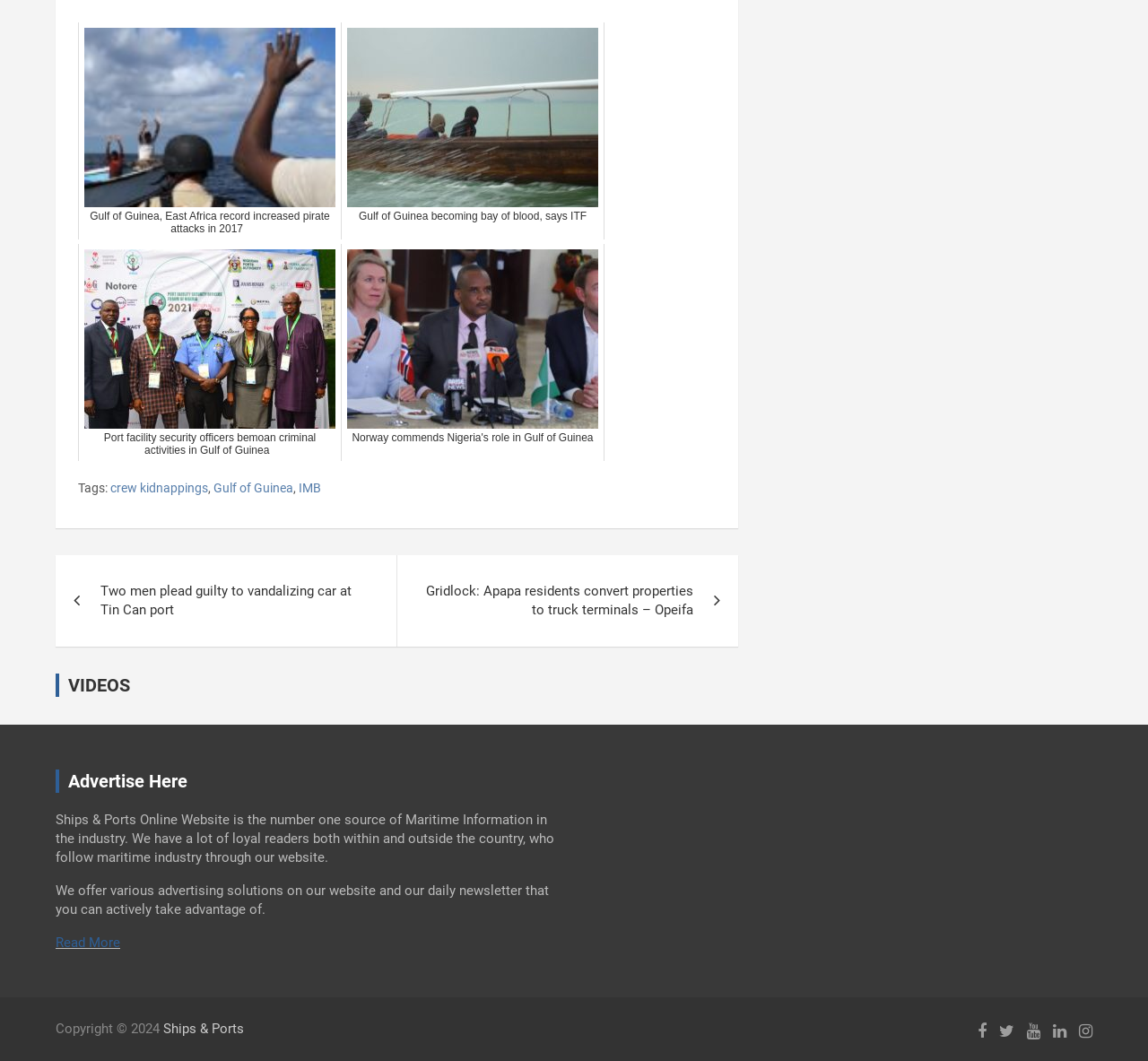By analyzing the image, answer the following question with a detailed response: What is the name of the website?

I found the website's name in the footer section, where it says 'Copyright © 2024 Ships & Ports'.